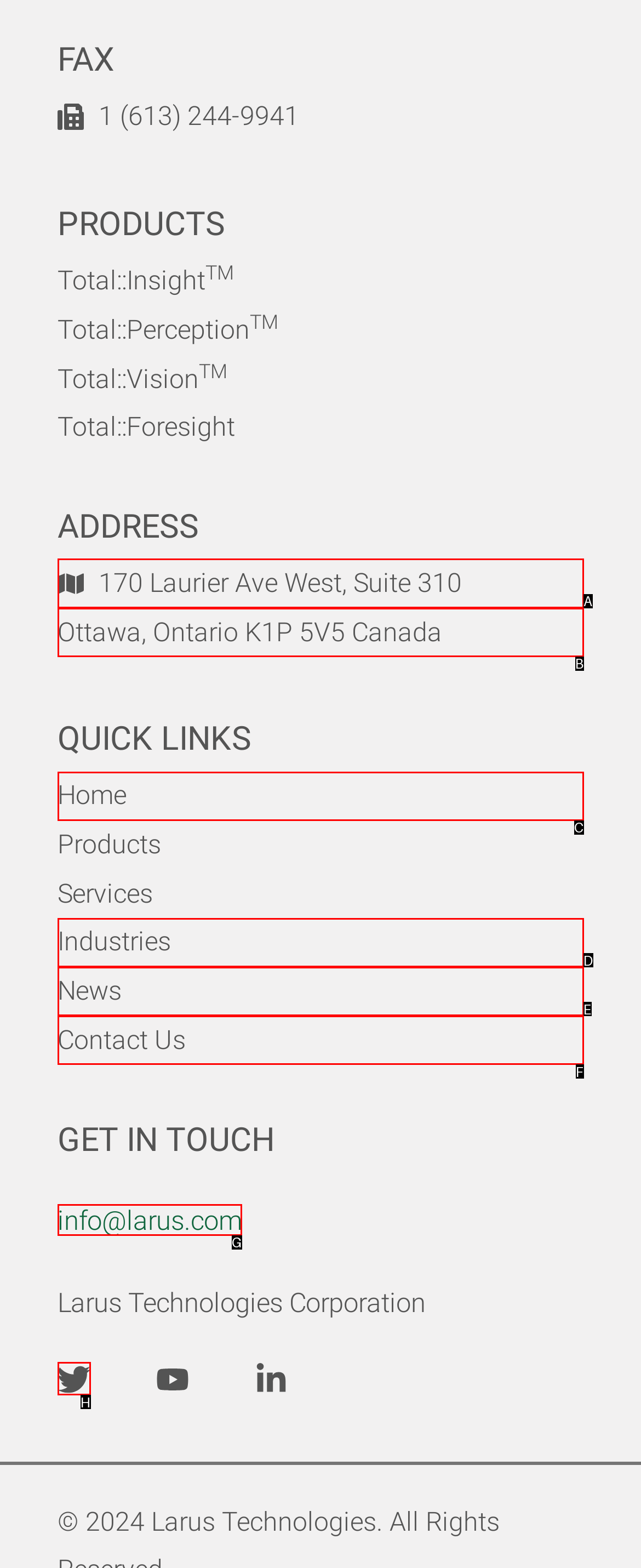Determine which HTML element to click on in order to complete the action: Contact us through email.
Reply with the letter of the selected option.

G